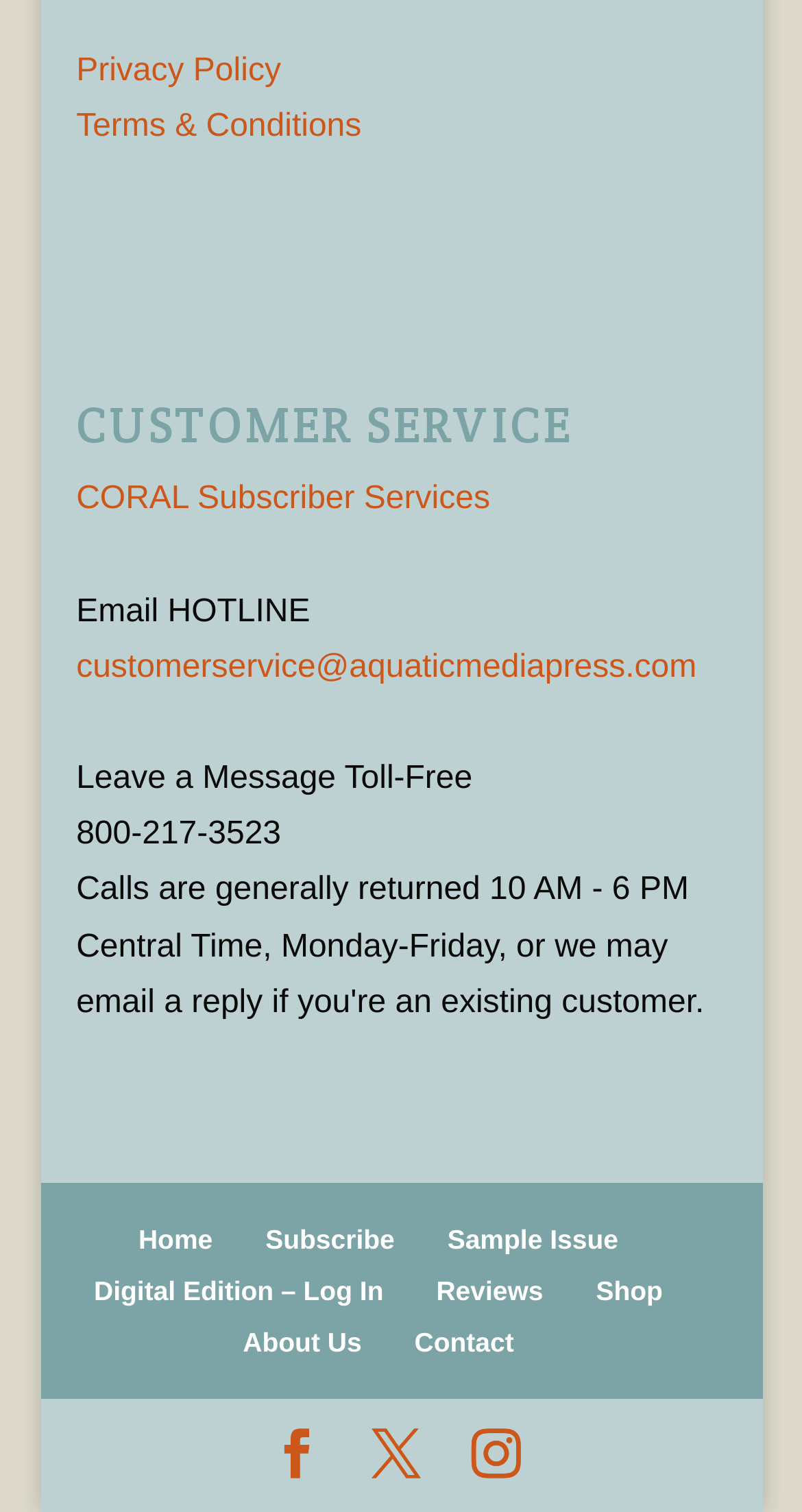Provide the bounding box coordinates of the HTML element this sentence describes: "CORAL Subscriber Services".

[0.095, 0.319, 0.611, 0.342]